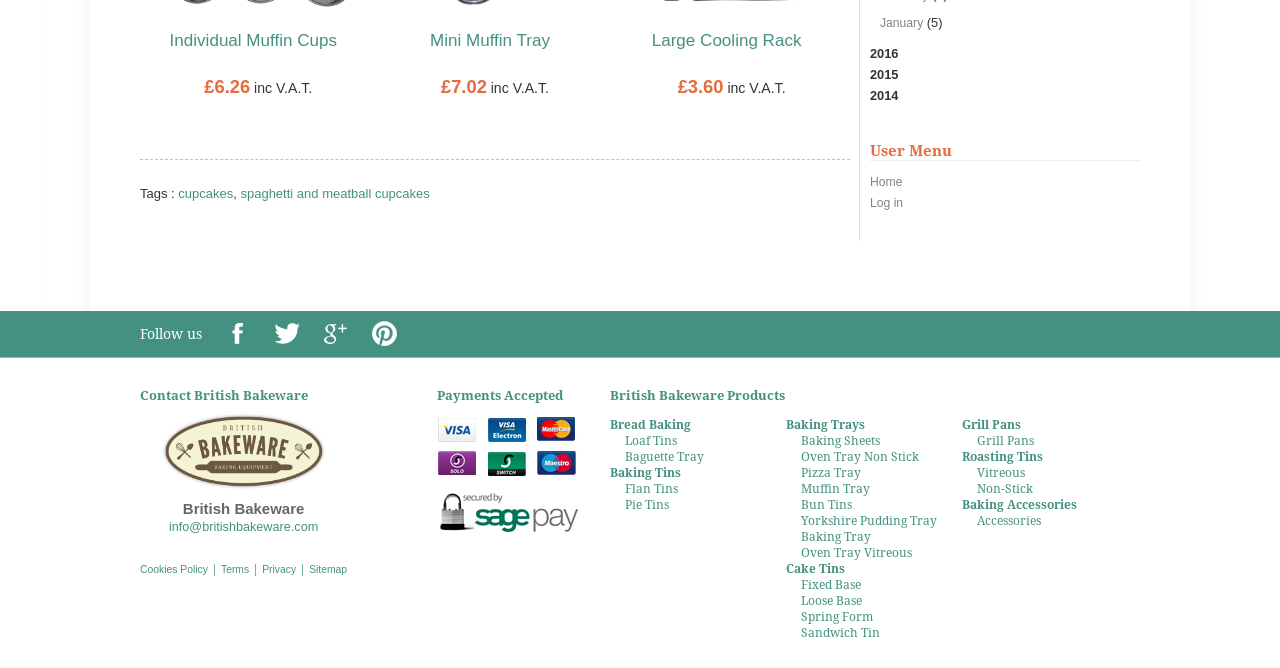Identify the bounding box coordinates necessary to click and complete the given instruction: "Contact British Bakeware".

[0.109, 0.778, 0.271, 0.799]